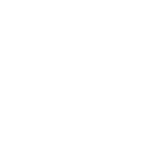Using the details from the image, please elaborate on the following question: What is the overall focus of the graphic?

The overall layout of the graphic suggests a focus on enhancing design processes and understanding consumer behaviors, inviting viewers to explore further into the realm of creative methodologies.